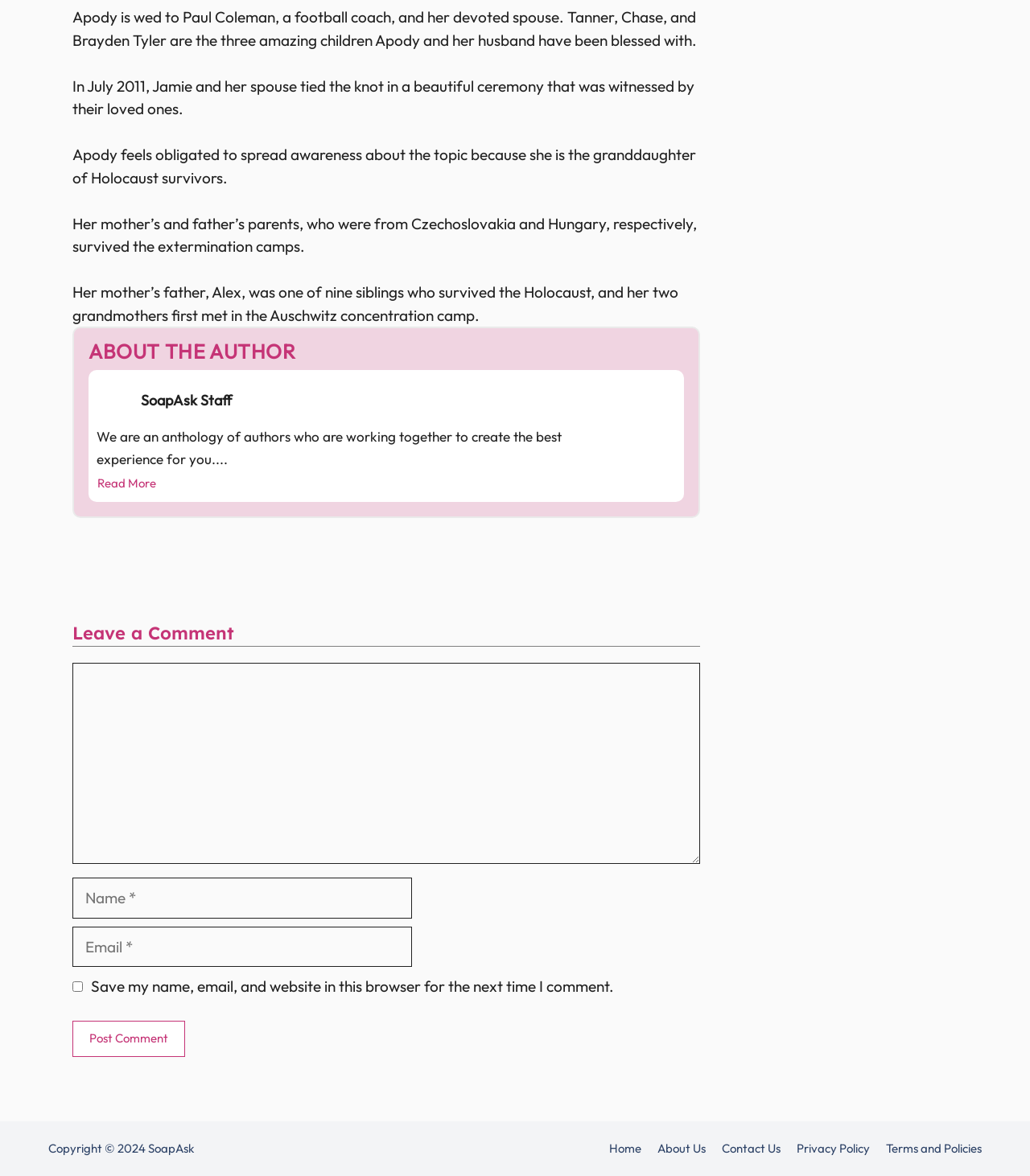Please determine the bounding box coordinates of the element to click on in order to accomplish the following task: "Learn about the author". Ensure the coordinates are four float numbers ranging from 0 to 1, i.e., [left, top, right, bottom].

[0.086, 0.291, 0.664, 0.308]